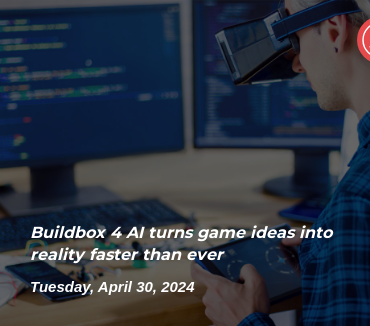Provide a single word or phrase answer to the question: 
What is displayed on the multiple monitors?

Code